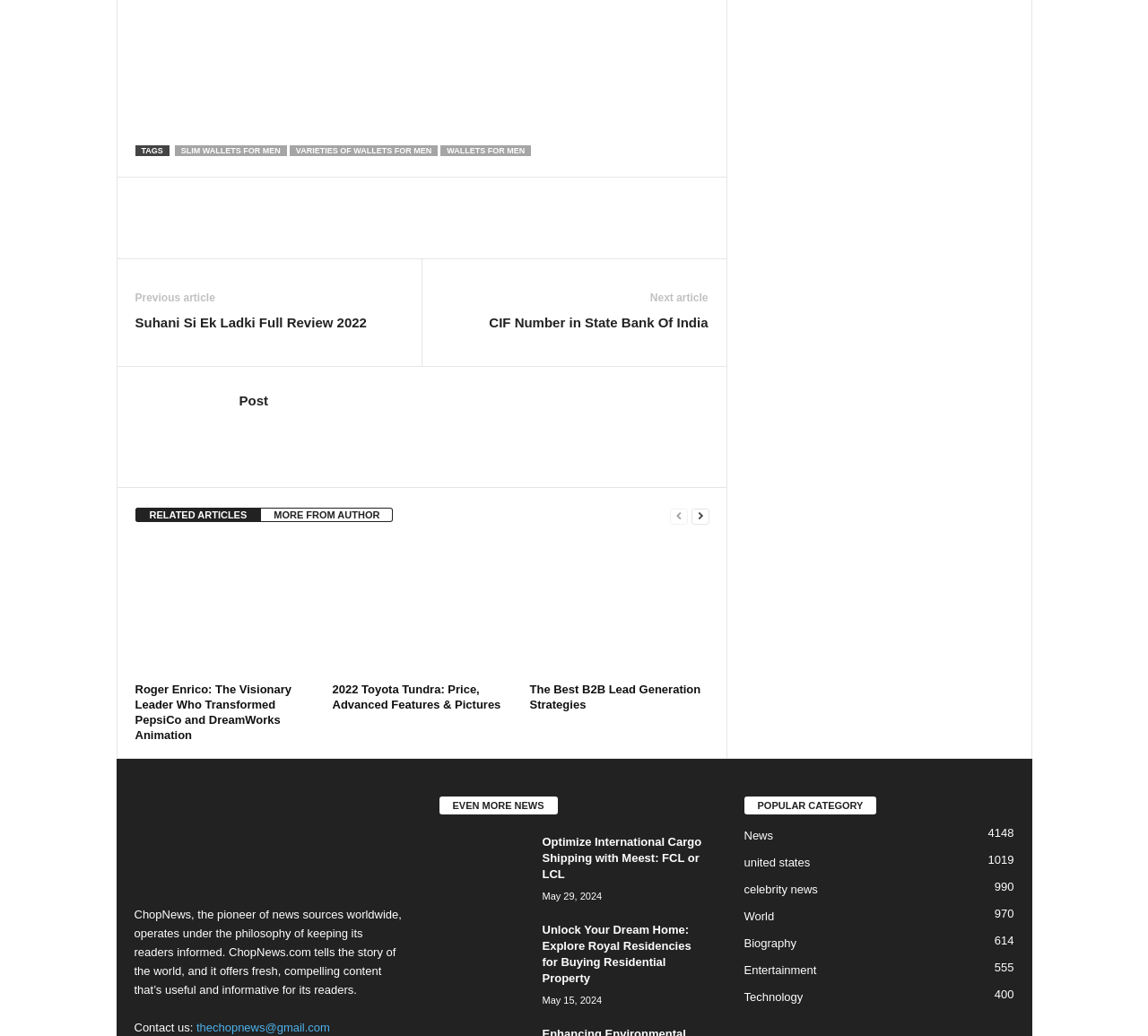Determine the bounding box for the described HTML element: "How to access your eBook". Ensure the coordinates are four float numbers between 0 and 1 in the format [left, top, right, bottom].

None